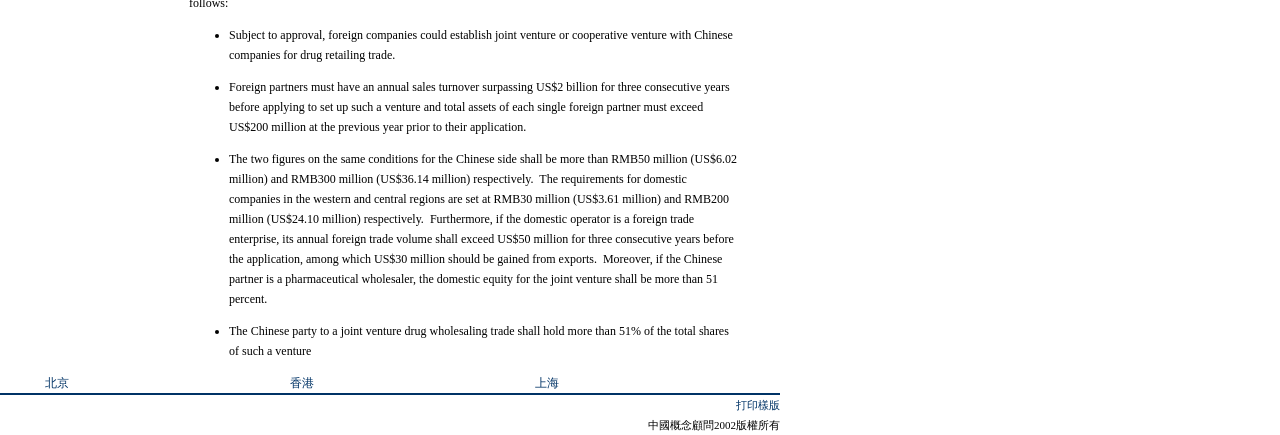What is the minimum domestic equity required for the joint venture if the Chinese partner is a pharmaceutical wholesaler?
Please give a detailed and elaborate answer to the question based on the image.

According to the text, if the Chinese partner is a pharmaceutical wholesaler, the domestic equity for the joint venture shall be more than 51 percent.